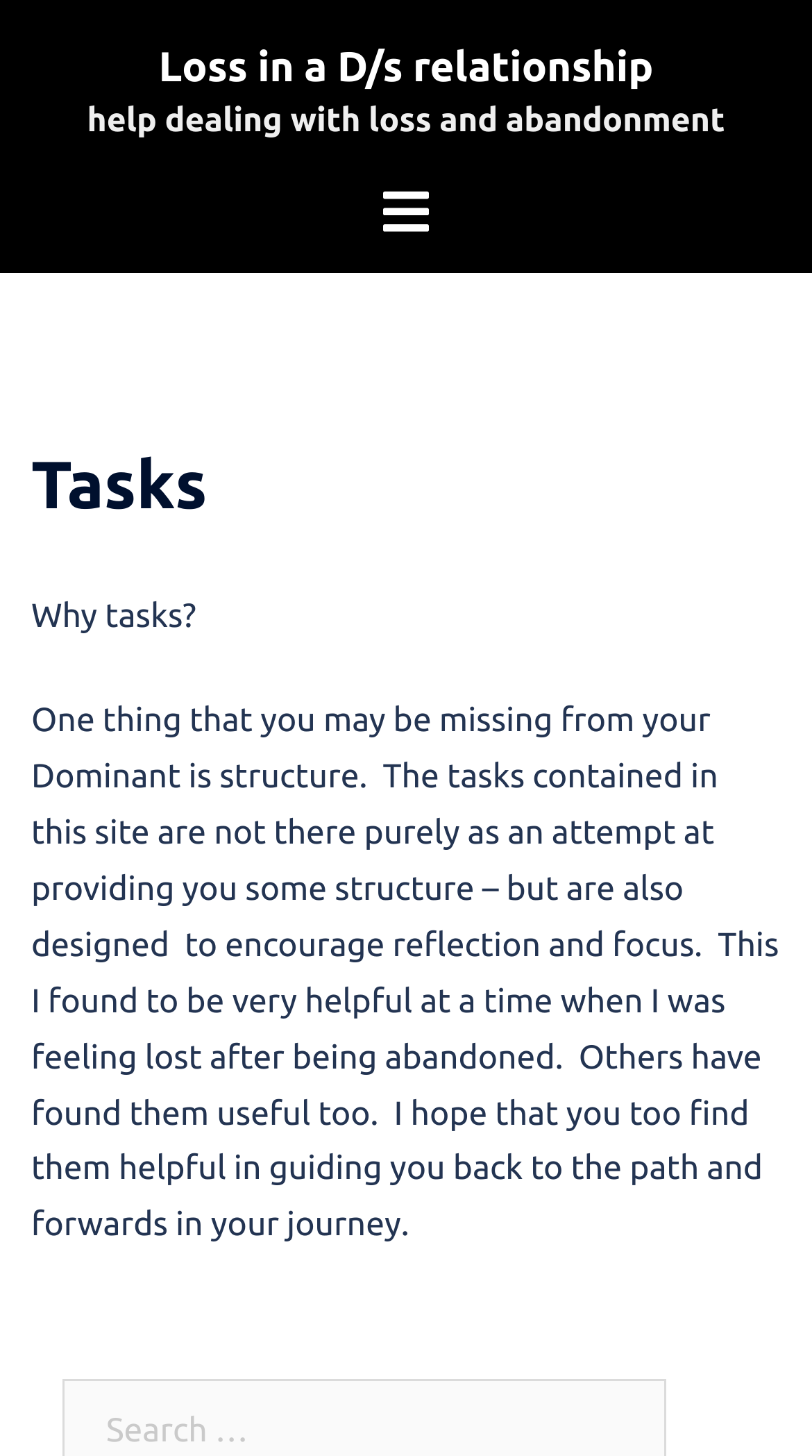What is the purpose of the tasks on this site?
Look at the image and provide a short answer using one word or a phrase.

Provide structure and encourage reflection